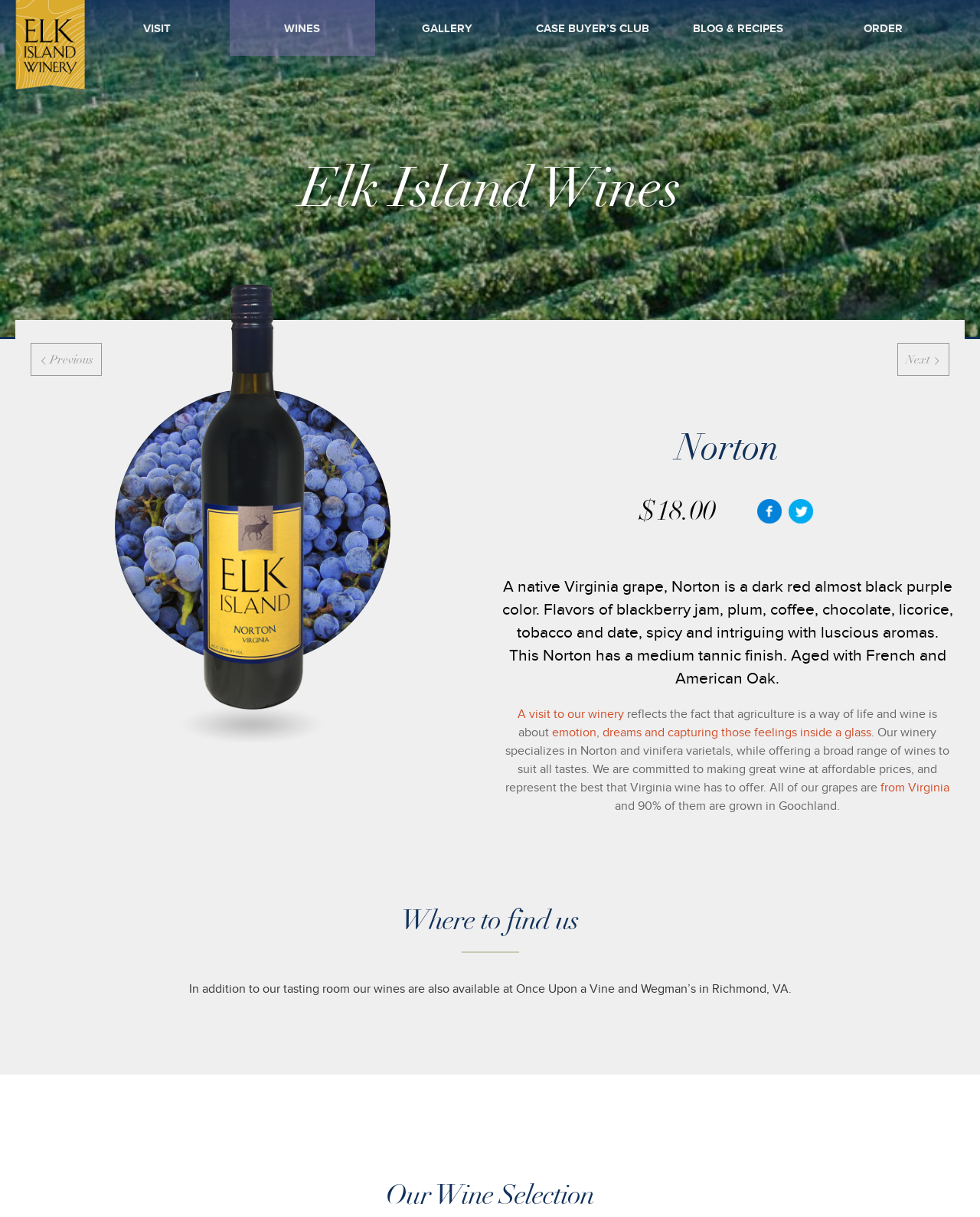Where can you find the wines described on this page?
From the image, respond with a single word or phrase.

tasting room, Once Upon a Vine, and Wegman’s in Richmond, VA